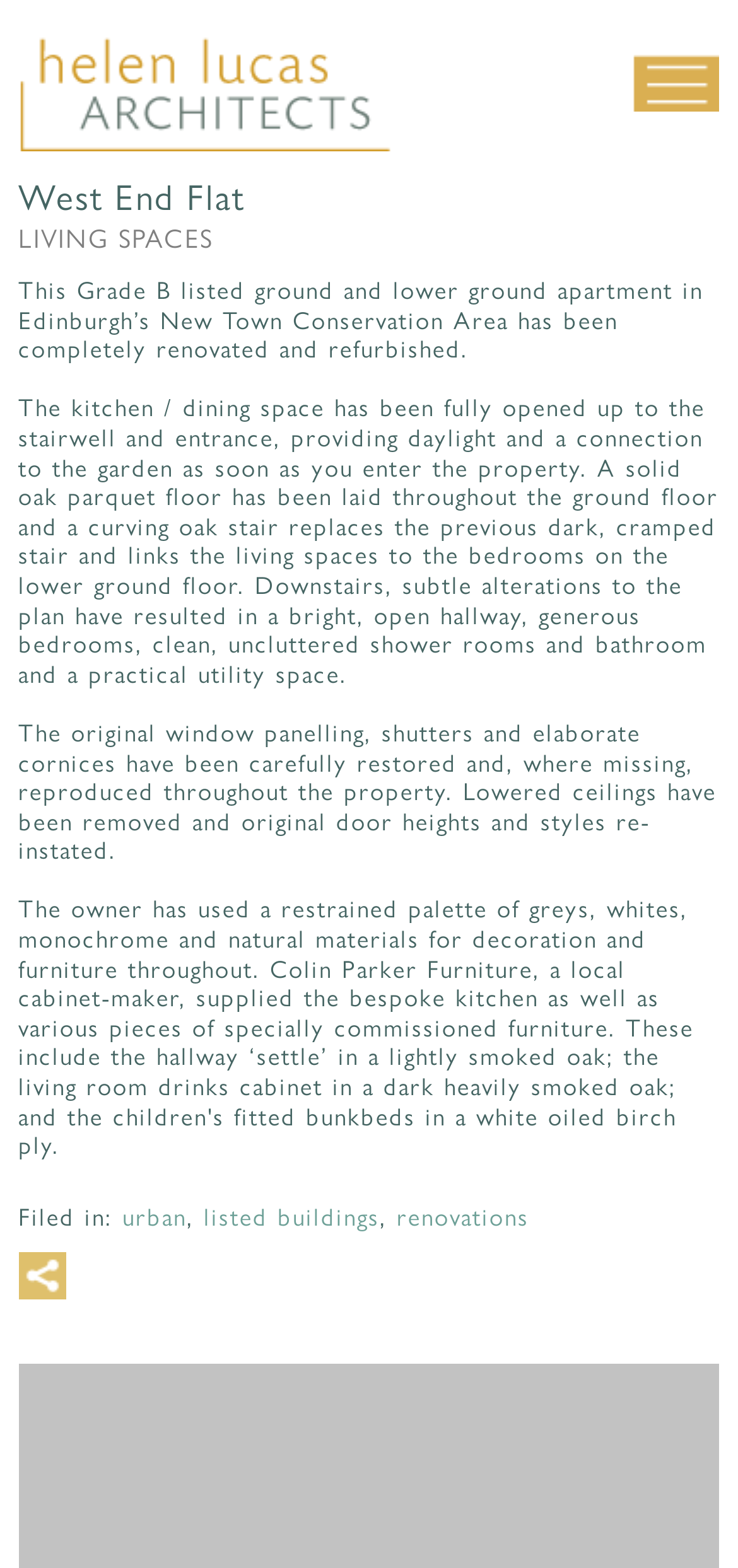Pinpoint the bounding box coordinates of the element to be clicked to execute the instruction: "go to LIVING SPACES".

[0.03, 0.118, 0.315, 0.144]